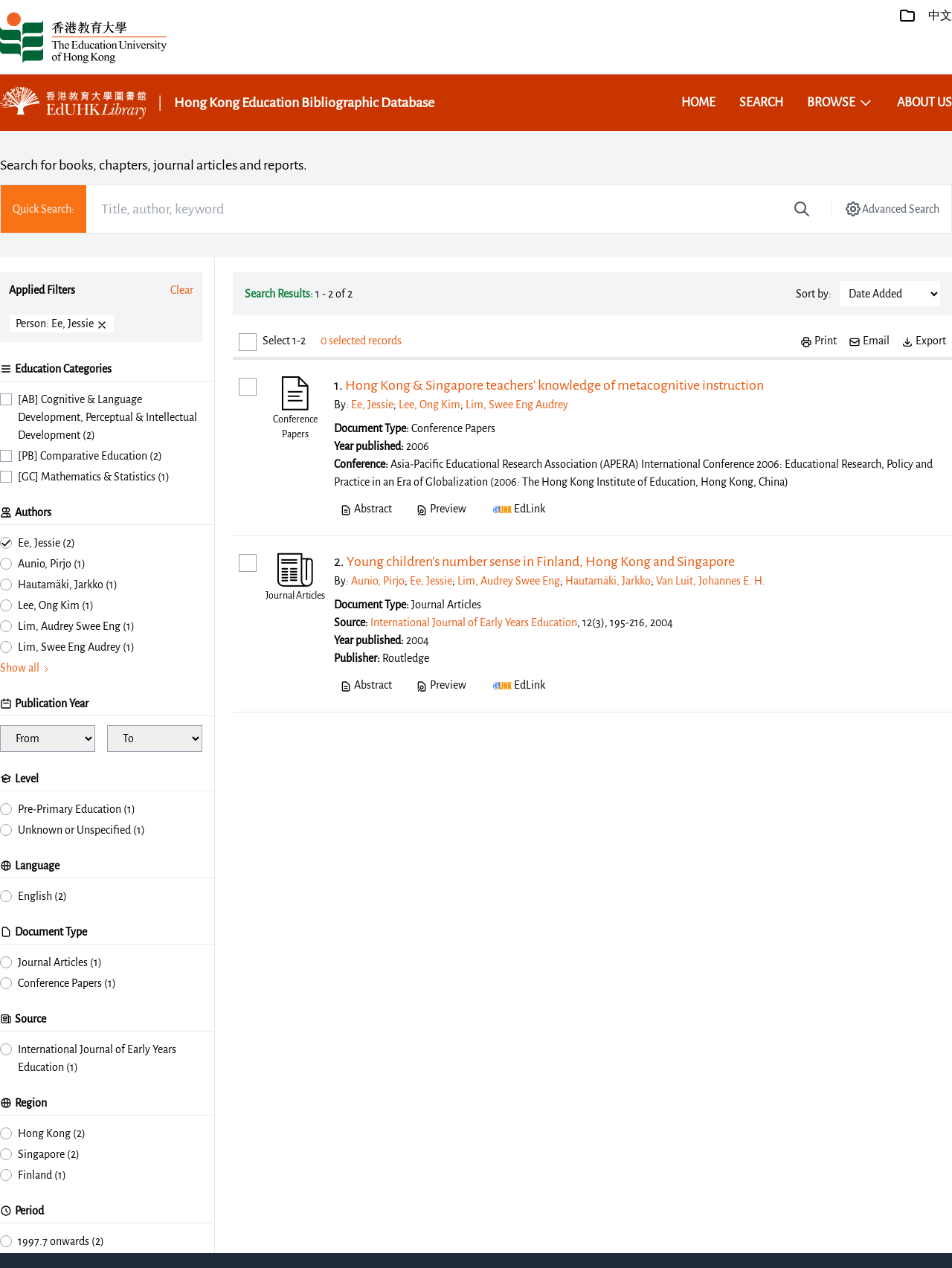Bounding box coordinates must be specified in the format (top-left x, top-left y, bottom-right x, bottom-right y). All values should be floating point numbers between 0 and 1. What are the bounding box coordinates of the UI element described as: 0 selected records

[0.337, 0.262, 0.422, 0.276]